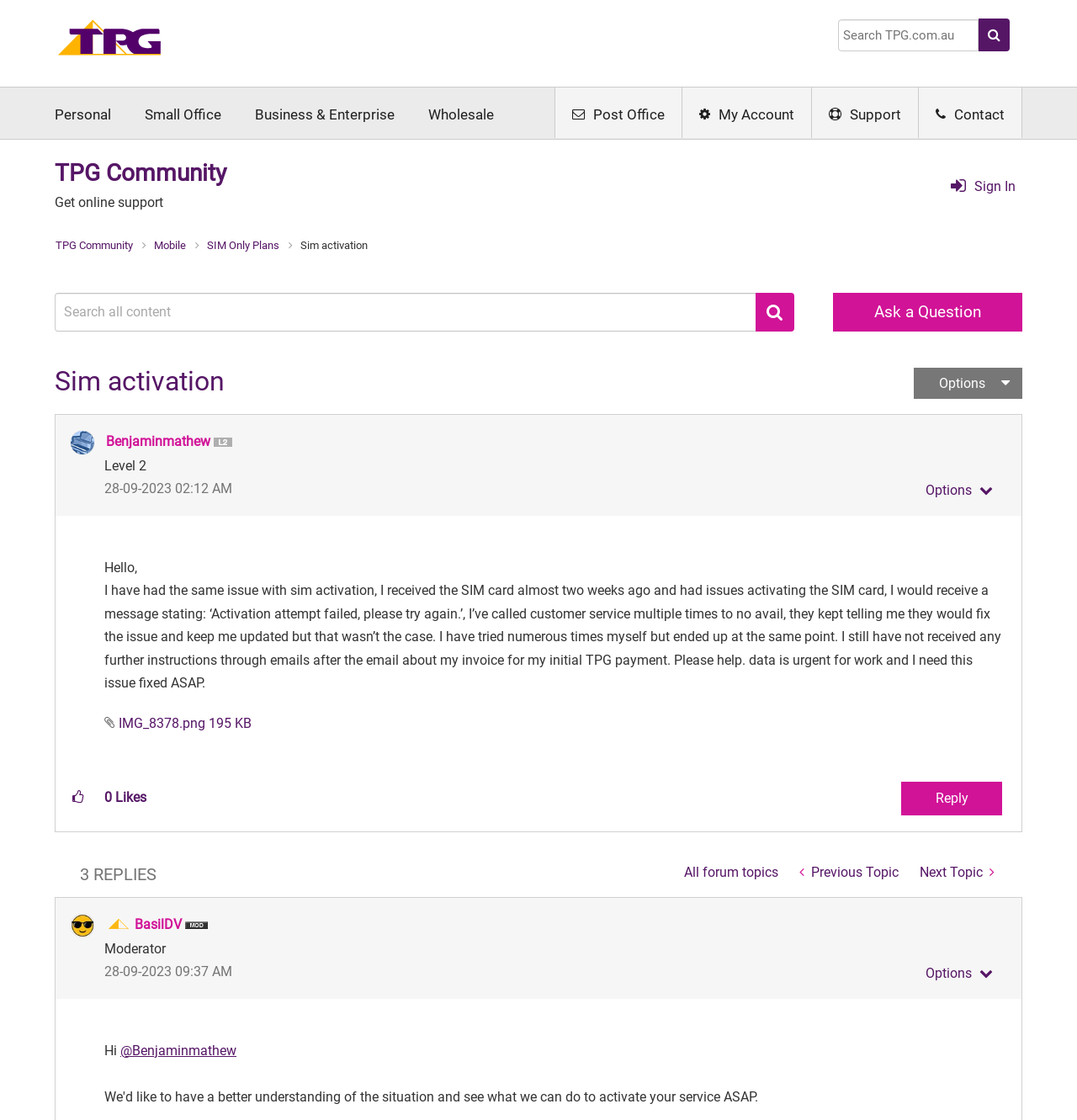Specify the bounding box coordinates of the area to click in order to execute this command: 'Reply to the post'. The coordinates should consist of four float numbers ranging from 0 to 1, and should be formatted as [left, top, right, bottom].

[0.837, 0.698, 0.93, 0.728]